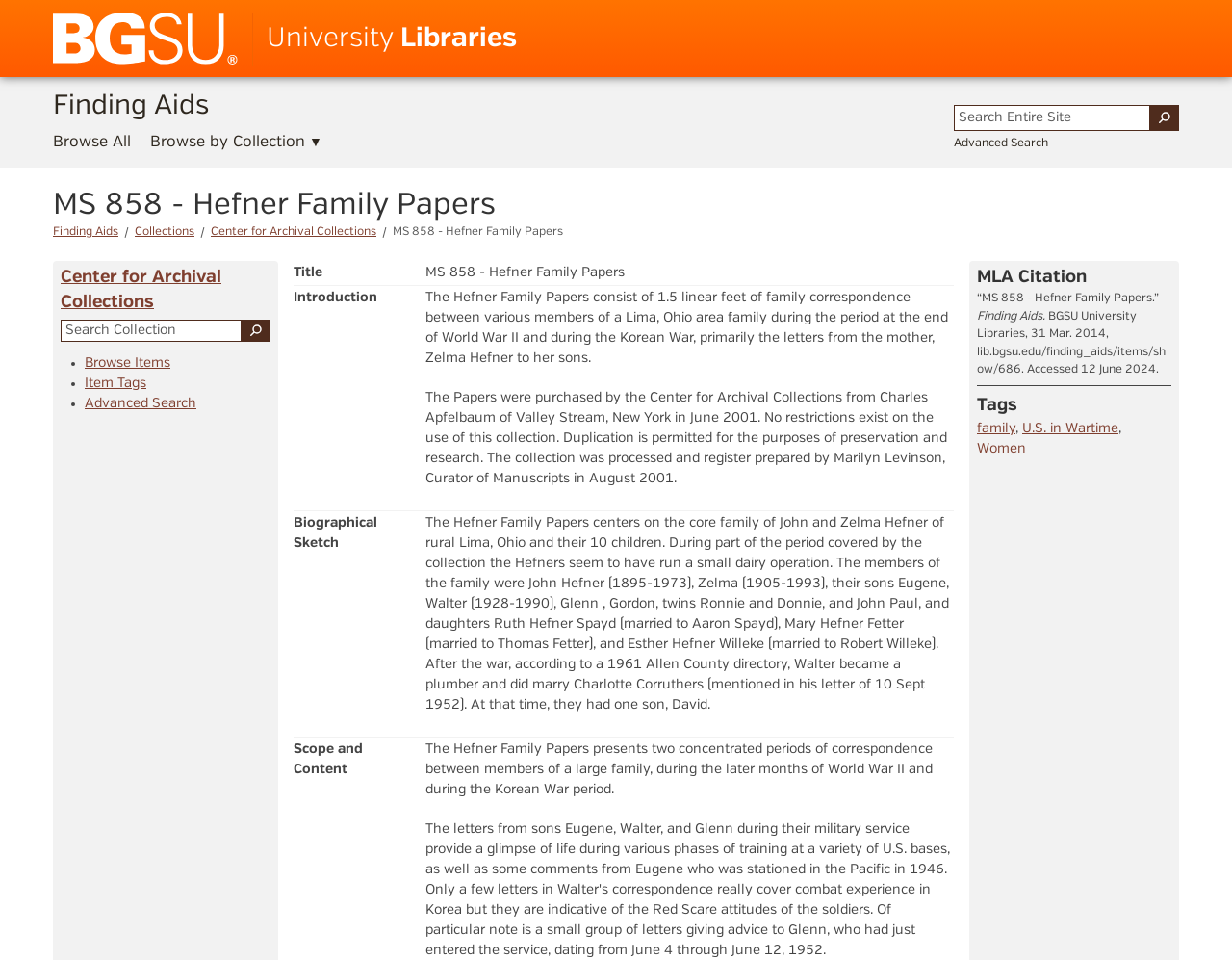Please analyze the image and give a detailed answer to the question:
What is the name of the collection?

I found the answer by looking at the heading element with the text 'MS 858 - Hefner Family Papers' which is located at the top of the webpage, indicating that it is the title of the collection.